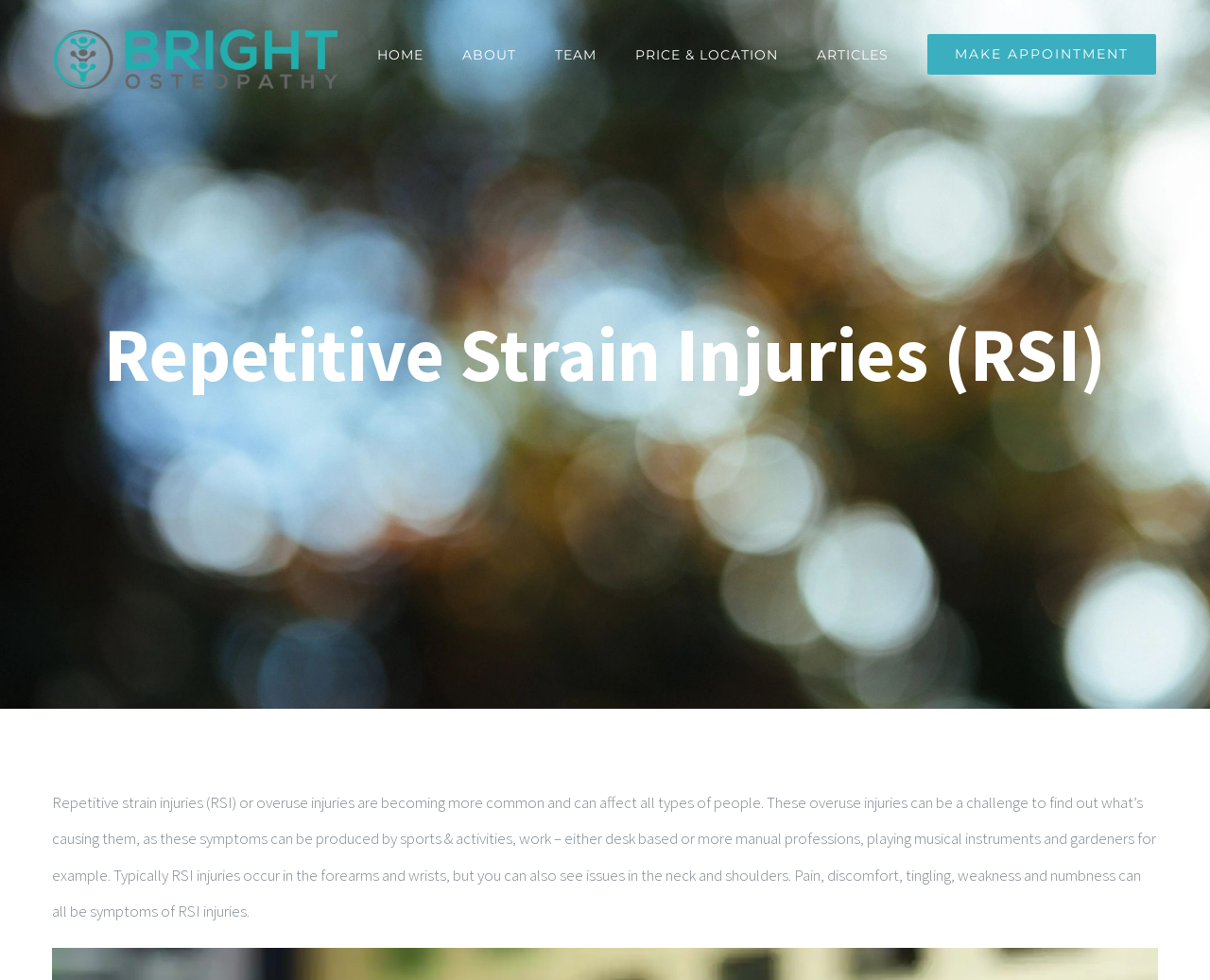What are the common areas affected by RSI? Using the information from the screenshot, answer with a single word or phrase.

Forearms, wrists, neck, and shoulders